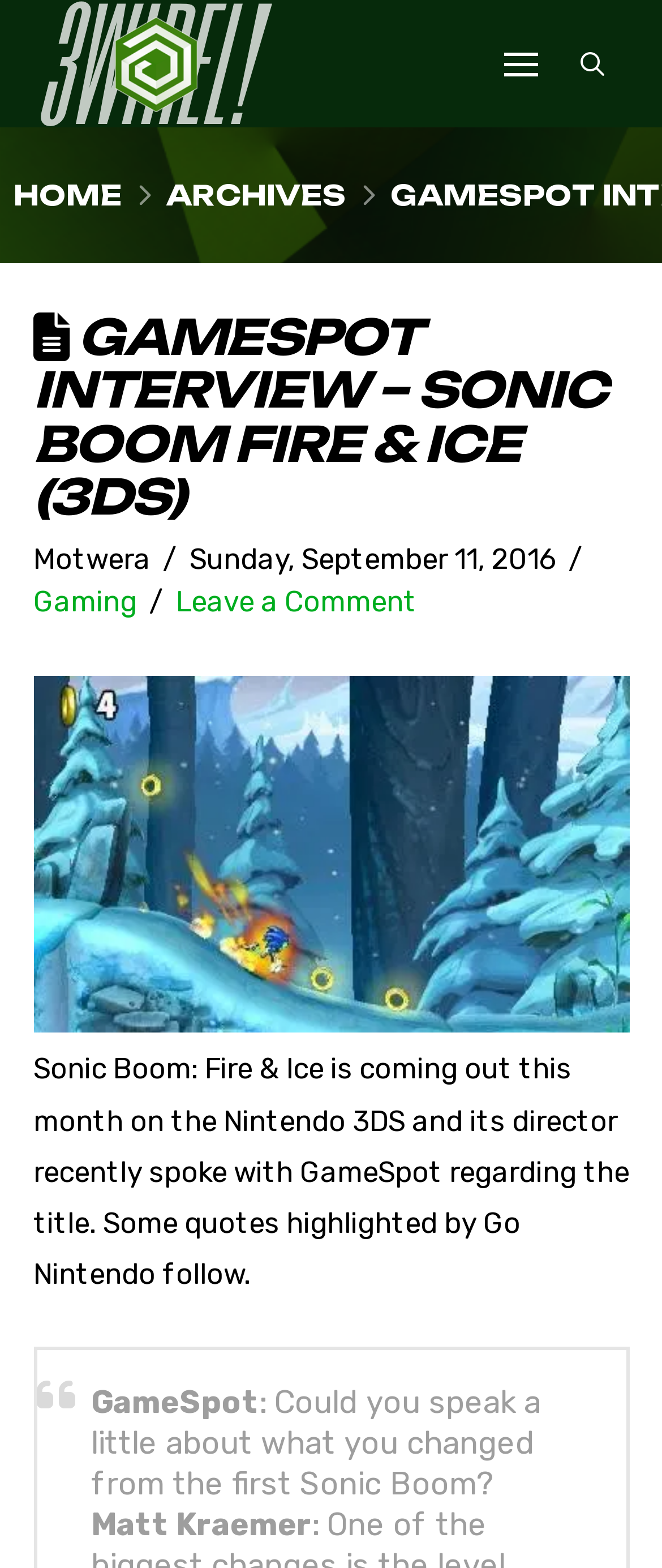Produce an elaborate caption capturing the essence of the webpage.

The webpage is about an interview with the director of Sonic Boom: Fire & Ice, a game coming out on the Nintendo 3DS. At the top, there are two buttons to toggle modal content, positioned side by side. Below them, there are three links: "HOME" on the left, "ARCHIVES" in the middle, and no other link on the right.

The main content area has a header section with the title "GAMESPOT INTERVIEW – SONIC BOOM FIRE & ICE (3DS)" in a large font. Below the title, there is a section with the author's name "Motwera" on the left, a timestamp "Sunday, September 11, 2016" in the middle, and a category link "Gaming" on the right. Next to the category link, there is a "Leave a Comment" link.

Below this section, there is a large image taking up most of the width. Under the image, there is a paragraph of text summarizing the interview, mentioning that the game's director spoke with GameSpot about the title. The text also mentions that some quotes from the interview are highlighted by Go Nintendo.

The interview itself is presented in a question-and-answer format. The first question is "Could you speak a little about what you changed from the first Sonic Boom?" and the answer is provided by Matt Kraemer. At the very bottom of the page, there is a "Back to Top" link.